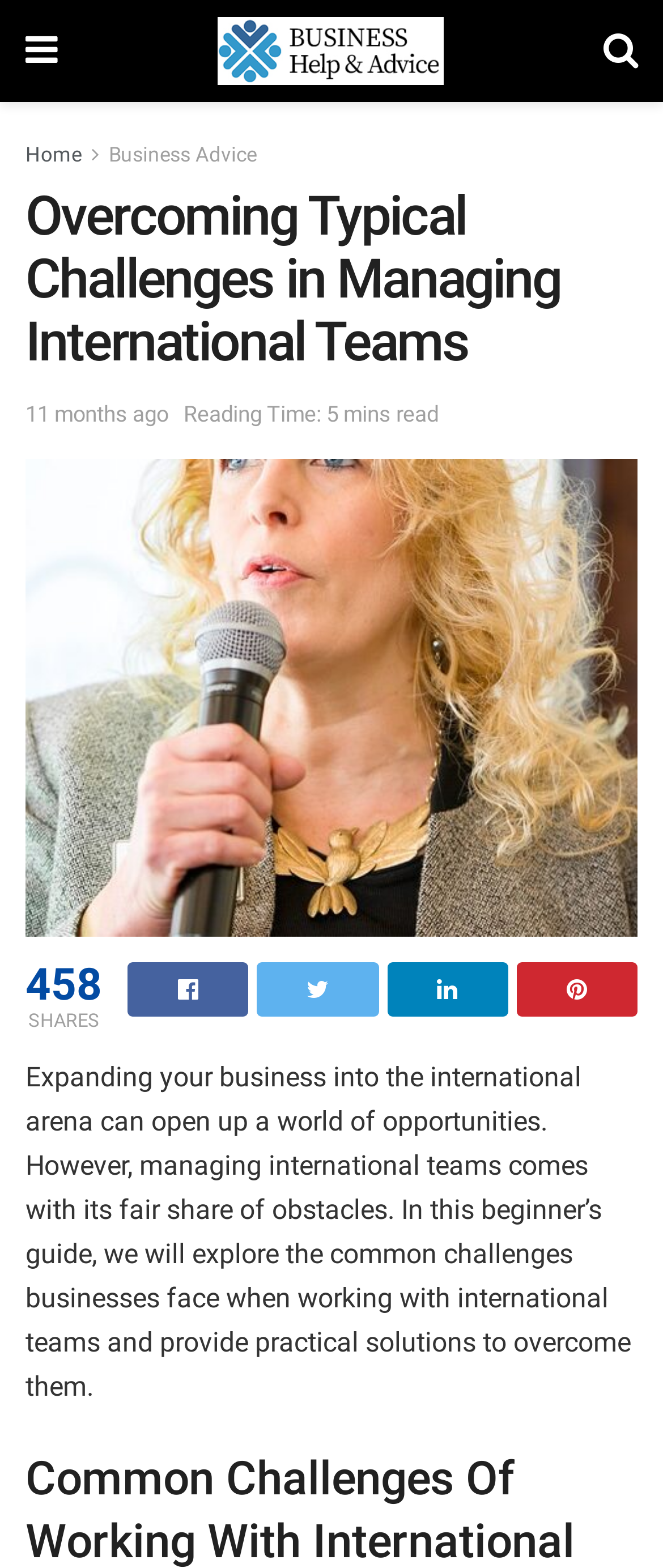Give an extensive and precise description of the webpage.

The webpage is about overcoming typical challenges in managing international teams, with a focus on business help and advice. At the top left, there is a link with a icon '\uf0c9' and another link with the text 'Business Help and Advice' accompanied by an image with the same text. On the top right, there is a link with an icon '\uf002'. 

Below these links, there are three navigation links: 'Home', 'Business Advice', and another 'Home' link. The main heading 'Overcoming Typical Challenges in Managing International Teams' is centered at the top of the page. 

Under the heading, there is a link with the text '11 months ago', indicating the publication date of the article. Next to it, there is a static text 'Reading Time: 5 mins read', showing the estimated time required to read the article. 

Below these elements, there is a prominent link with the same text as the main heading, accompanied by a large image. This link likely leads to the main content of the article. 

Further down, there is a static text '458' and another text 'SHARES', indicating the number of shares the article has received. There are four social media links with icons '\uf230', '\uf099', '\uf0e1', and '\uf0d2', allowing users to share the article on different platforms. 

Finally, there is a long paragraph of text that summarizes the content of the article, explaining the benefits and challenges of expanding a business internationally and introducing the purpose of the article, which is to provide practical solutions to overcome these challenges.